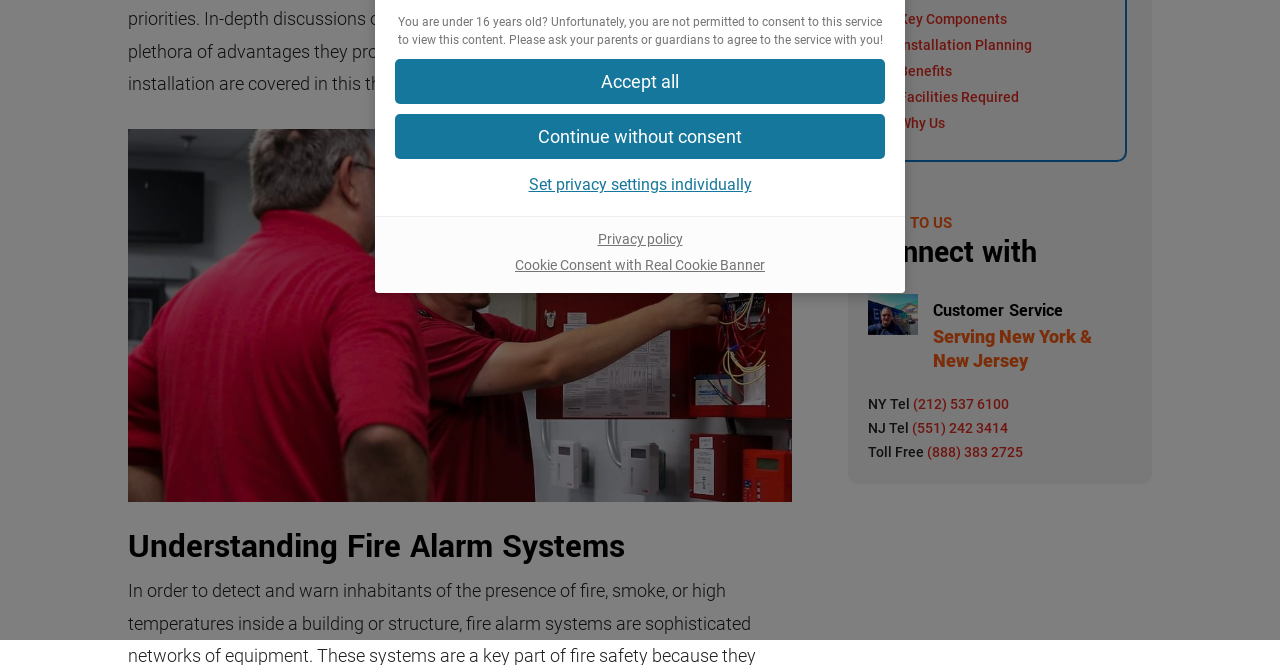Identify the bounding box coordinates for the UI element described as: "Benefits".

[0.702, 0.094, 0.744, 0.118]